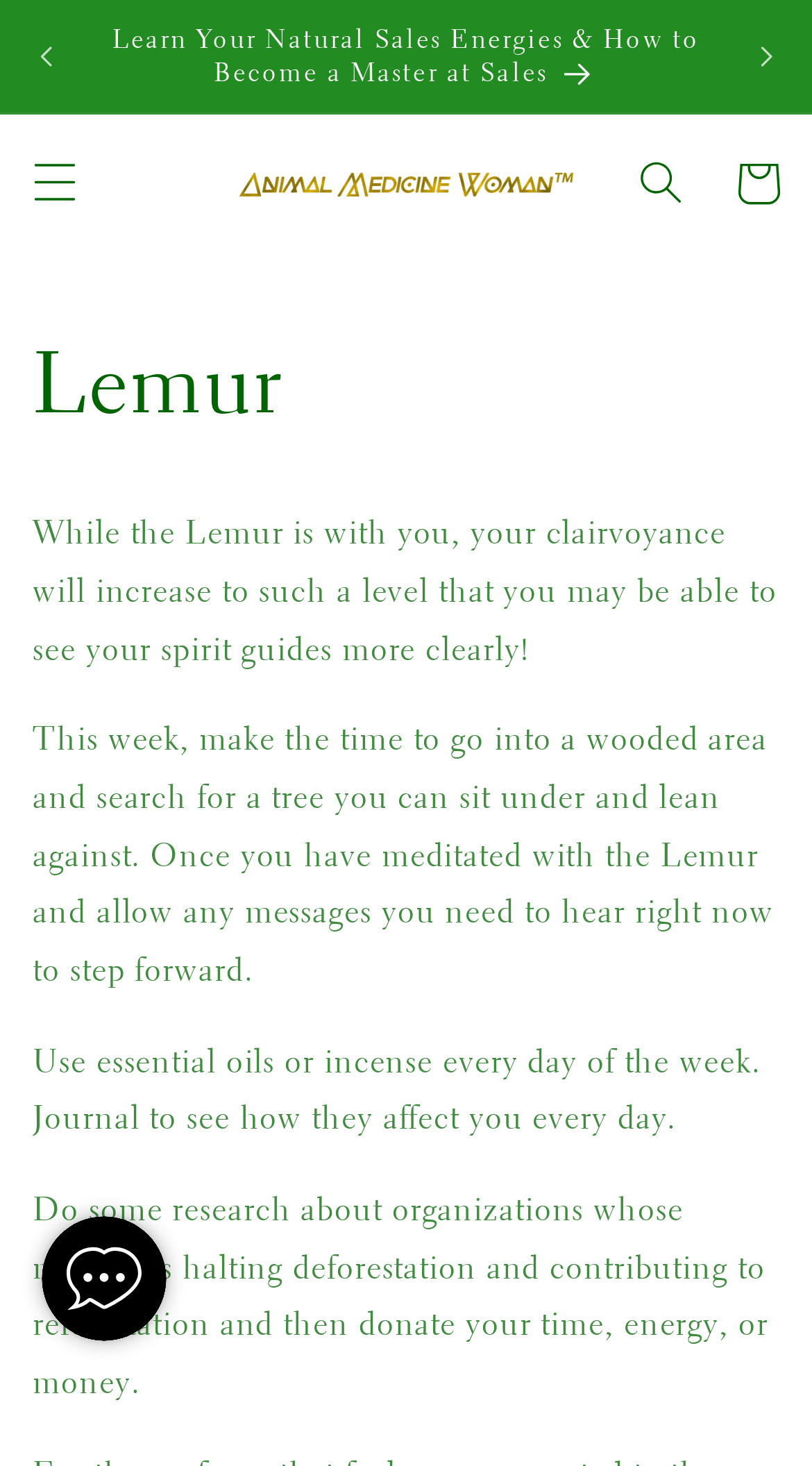Give a succinct answer to this question in a single word or phrase: 
Is the menu expanded?

No